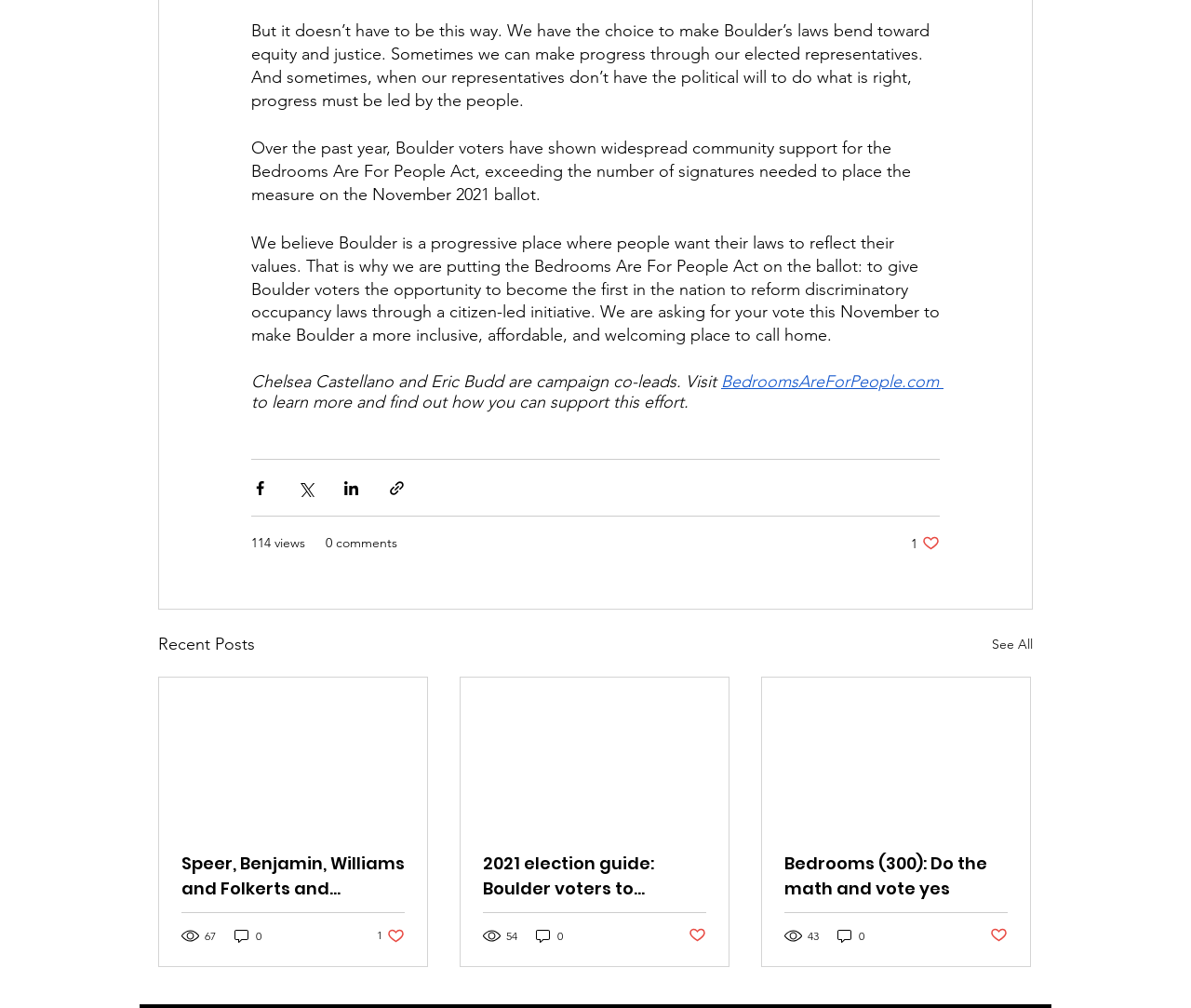Please provide a brief answer to the question using only one word or phrase: 
Who are the campaign co-leads?

Chelsea Castellano and Eric Budd